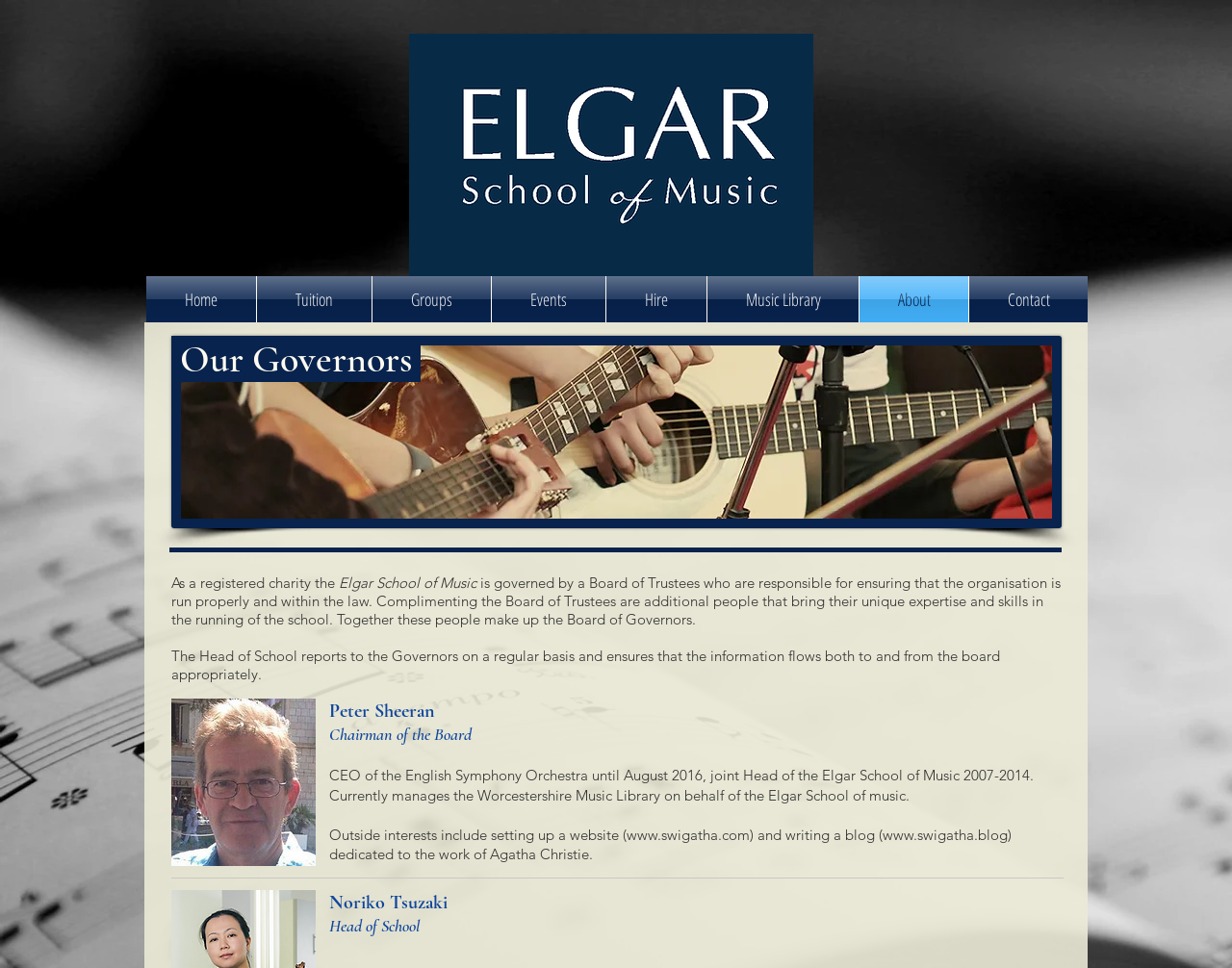Pinpoint the bounding box coordinates of the clickable element to carry out the following instruction: "View the ESM New Logo Footer A3 copy image."

[0.332, 0.035, 0.66, 0.285]